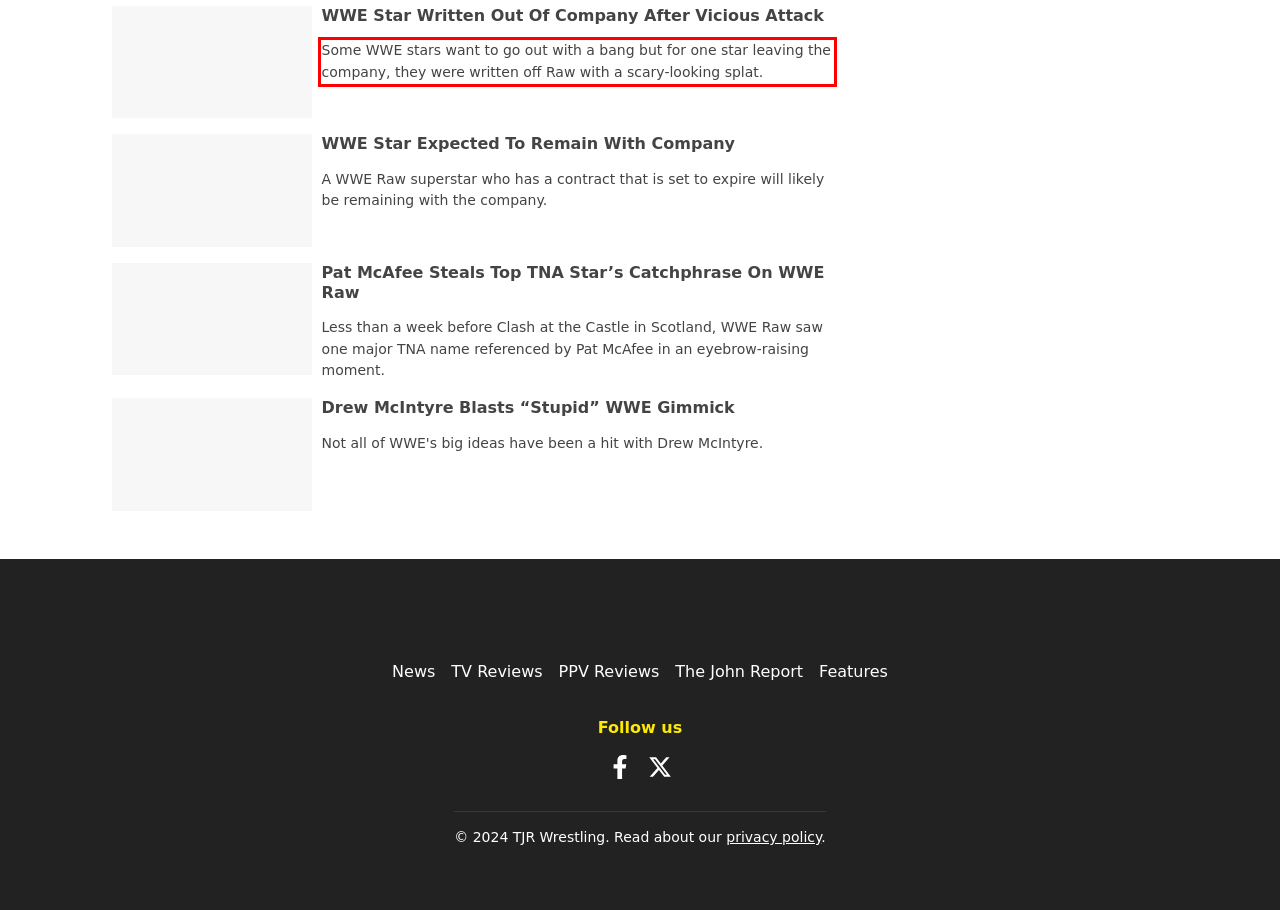Look at the provided screenshot of the webpage and perform OCR on the text within the red bounding box.

Some WWE stars want to go out with a bang but for one star leaving the company, they were written off Raw with a scary-looking splat.